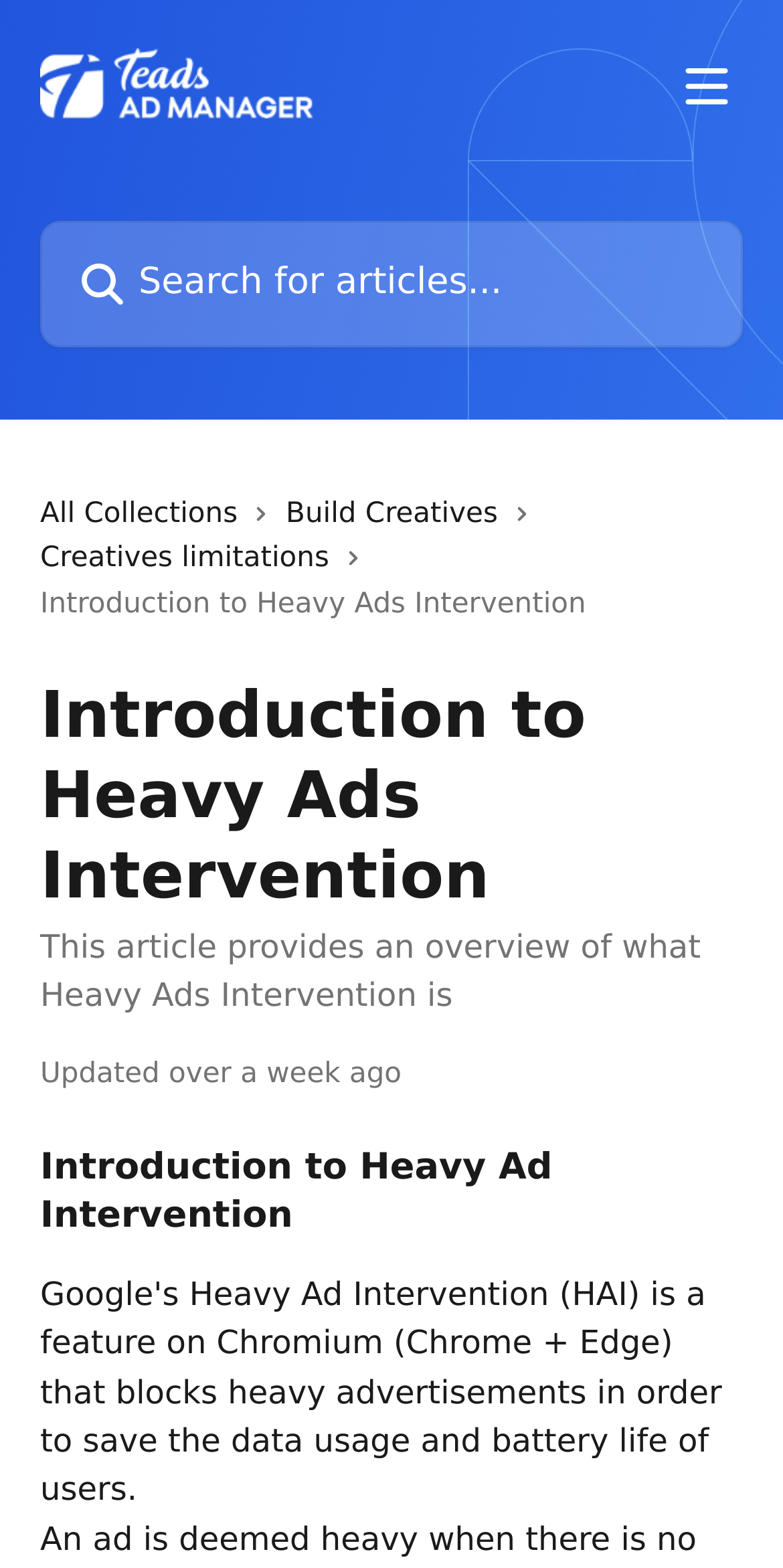Please find the bounding box for the following UI element description. Provide the coordinates in (top-left x, top-left y, bottom-right x, bottom-right y) format, with values between 0 and 1: All Collections

[0.051, 0.313, 0.324, 0.342]